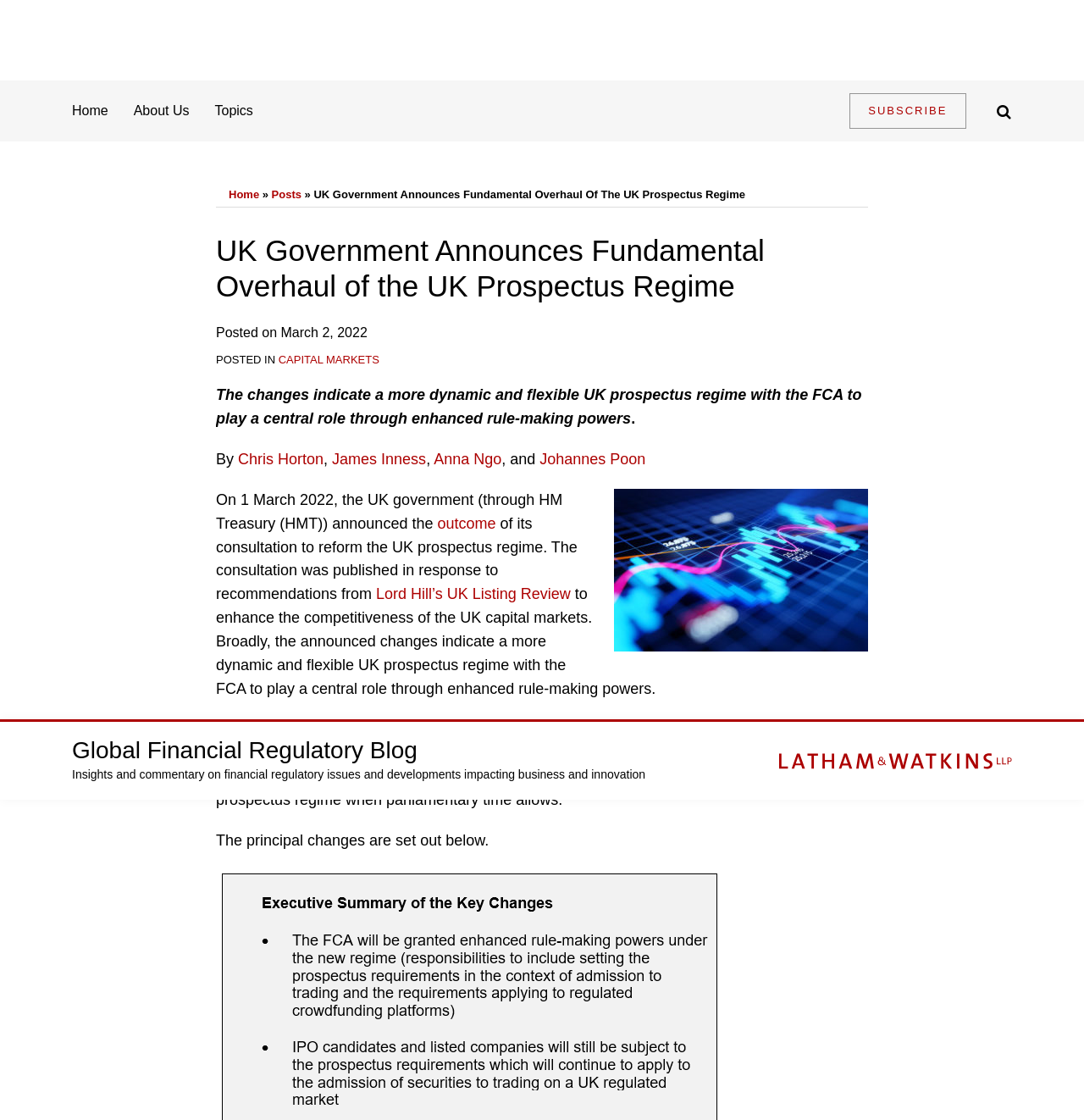Create a full and detailed caption for the entire webpage.

The webpage is about the UK government's announcement of a fundamental overhaul of the UK prospectus regime, with the Financial Conduct Authority (FCA) playing a central role through enhanced rule-making powers. 

At the top of the page, there is a heading "Global Financial Regulatory Blog" with a link to the blog's homepage. Below this, there is a brief description of the blog, which provides insights and commentary on financial regulatory issues and developments impacting business and innovation. 

To the right of the blog's description, there are links to "Home", "About Us", "Topics", and "Subscribe". Further to the right, there is the Latham & Watkins logo, which is also a link.

Below these elements, there is a main content area that discusses the UK government's announcement. The text explains that the impact of these changes will not be fully understood until the publication of the legislative changes and the FCA's consultation papers. 

The main content is divided into sections, with headings and bullet points. The first section explains the principal changes, which are set out below. The subsequent sections discuss the regulation of public offers of securities and admission of securities to trading, with bullet points highlighting key points, such as the FCA's enhanced rule-making powers and the expanded list of exemptions covering public offerings of securities.